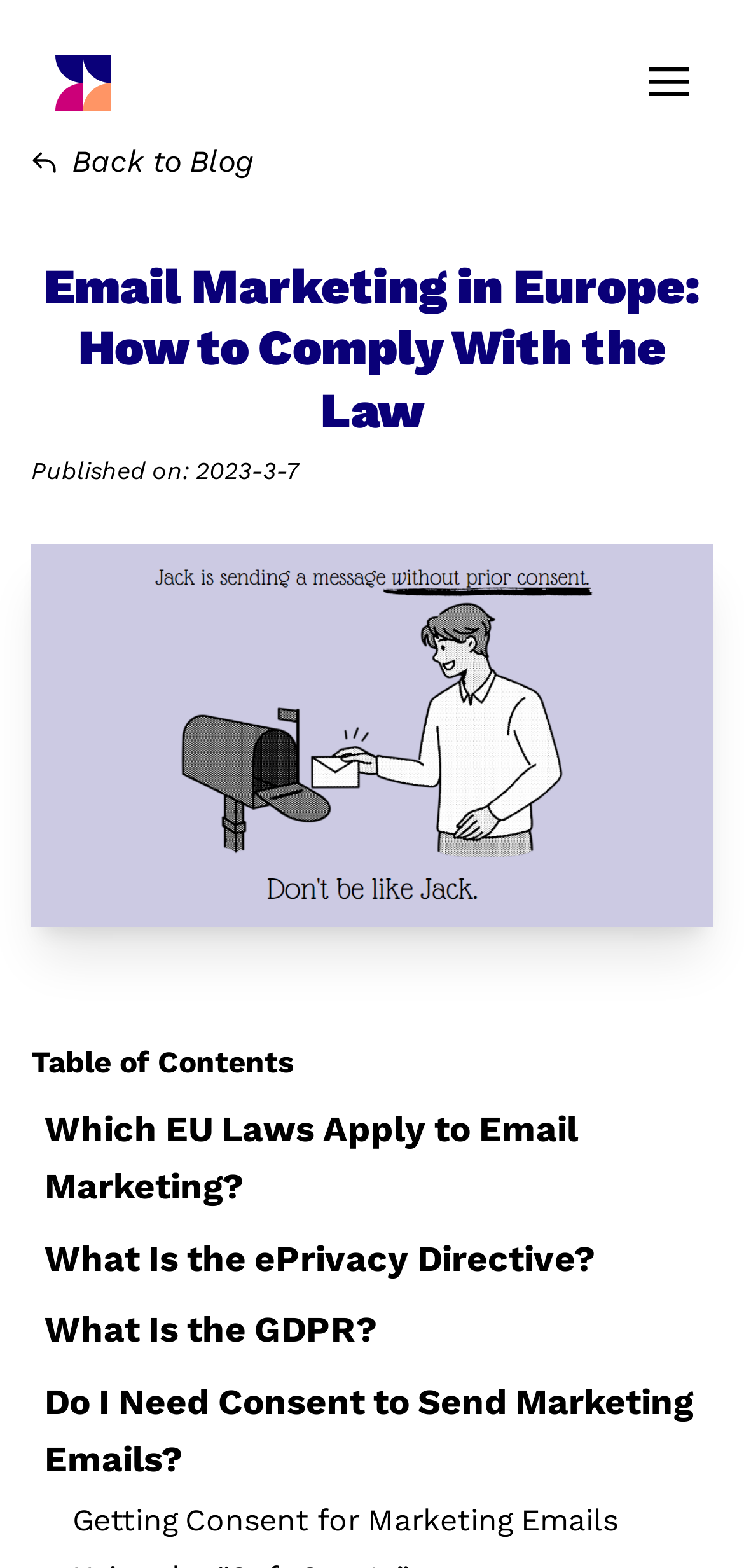Find the bounding box coordinates of the element to click in order to complete this instruction: "Read about getting consent for marketing emails". The bounding box coordinates must be four float numbers between 0 and 1, denoted as [left, top, right, bottom].

[0.042, 0.954, 0.831, 0.986]